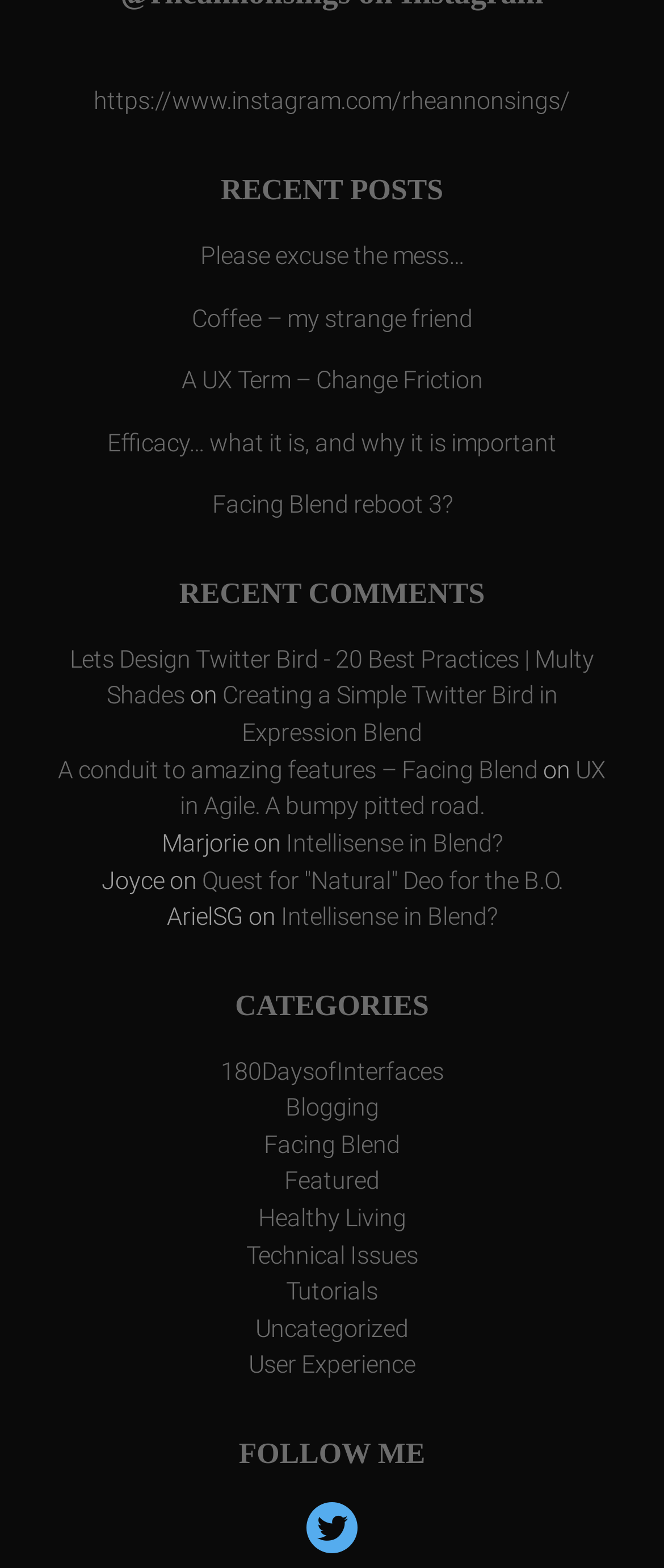Find the coordinates for the bounding box of the element with this description: "Facing Blend reboot 3?".

[0.319, 0.313, 0.681, 0.332]